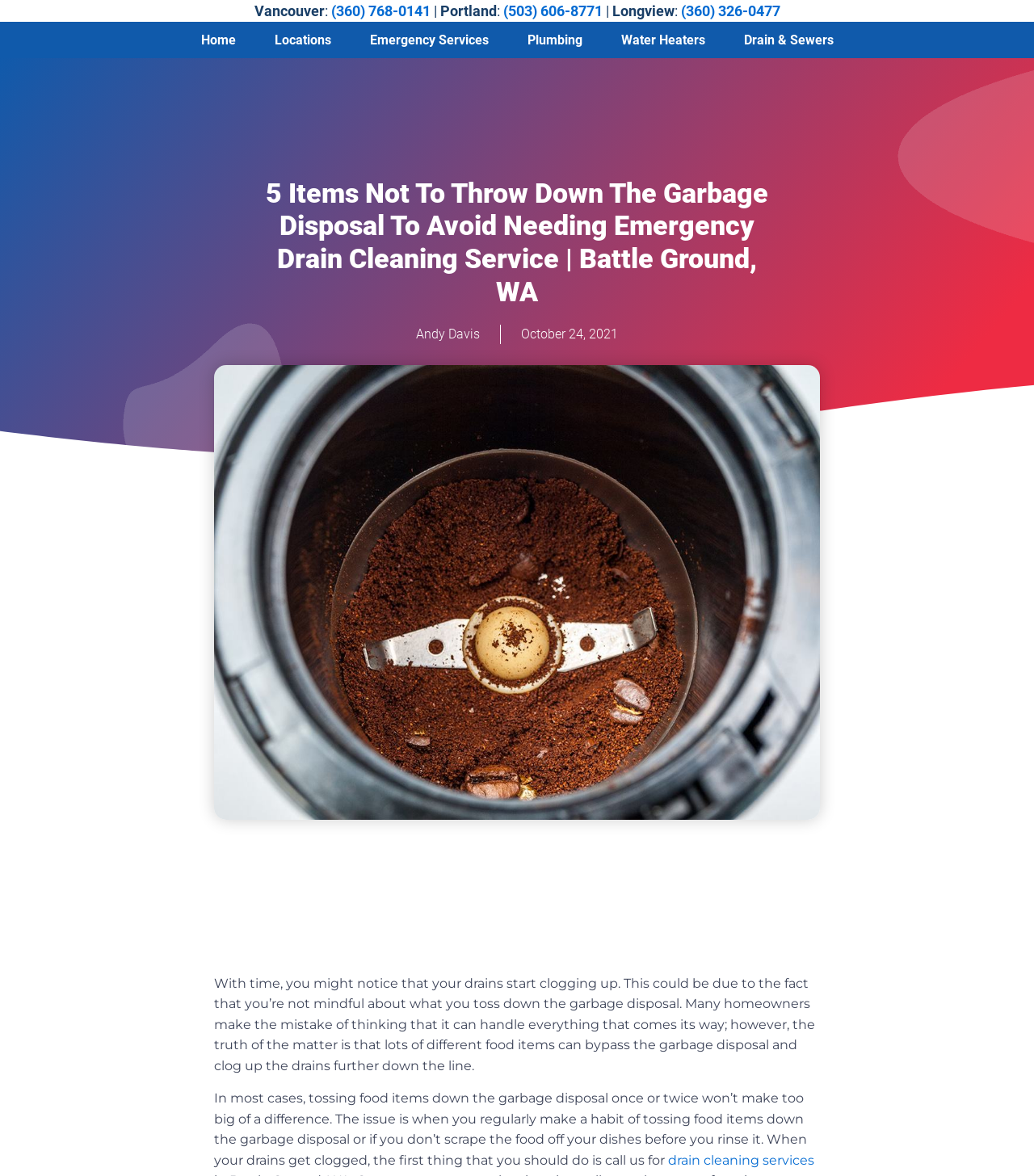Could you indicate the bounding box coordinates of the region to click in order to complete this instruction: "Click on the Home link".

[0.175, 0.019, 0.246, 0.05]